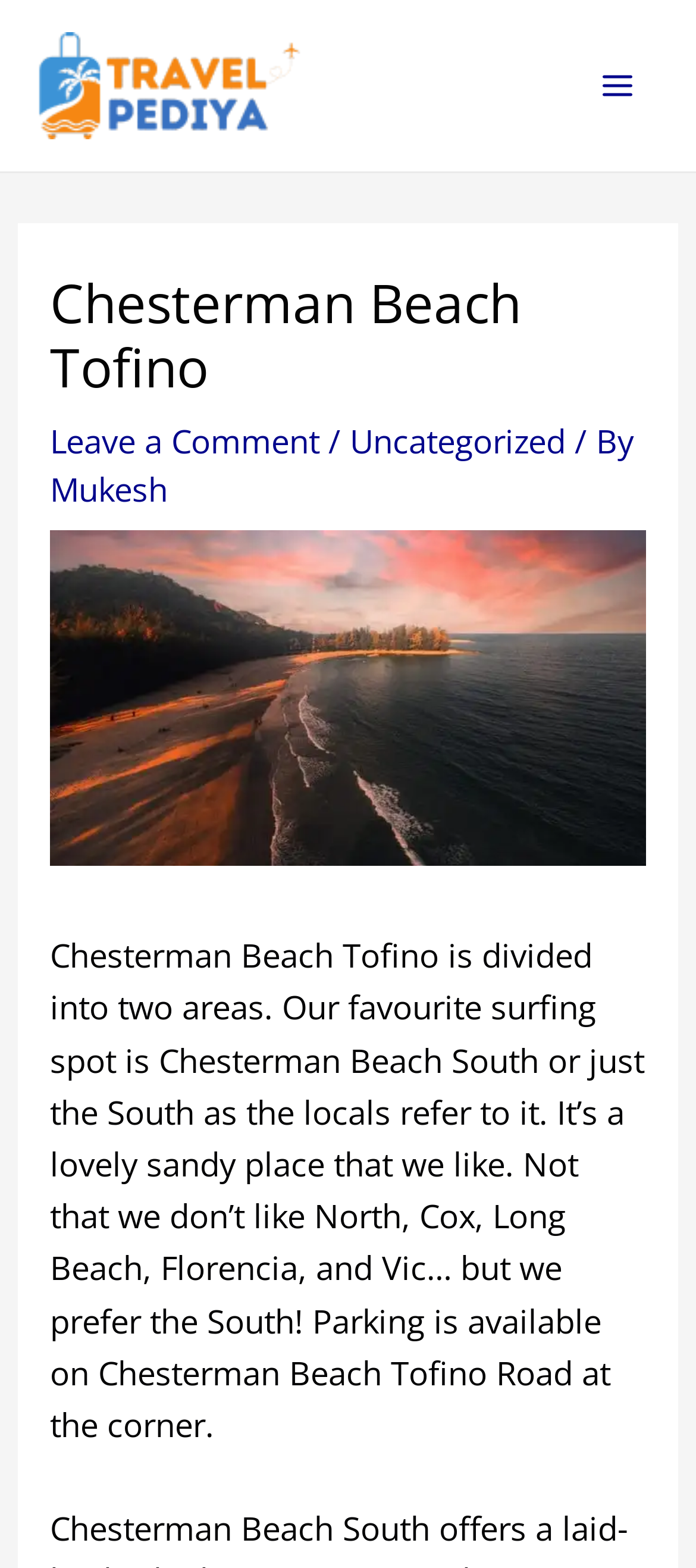Where is parking available?
Using the information from the image, provide a comprehensive answer to the question.

According to the webpage, 'Parking is available on Chesterman Beach Tofino Road at the corner.' This information can be found in the main content section of the webpage.